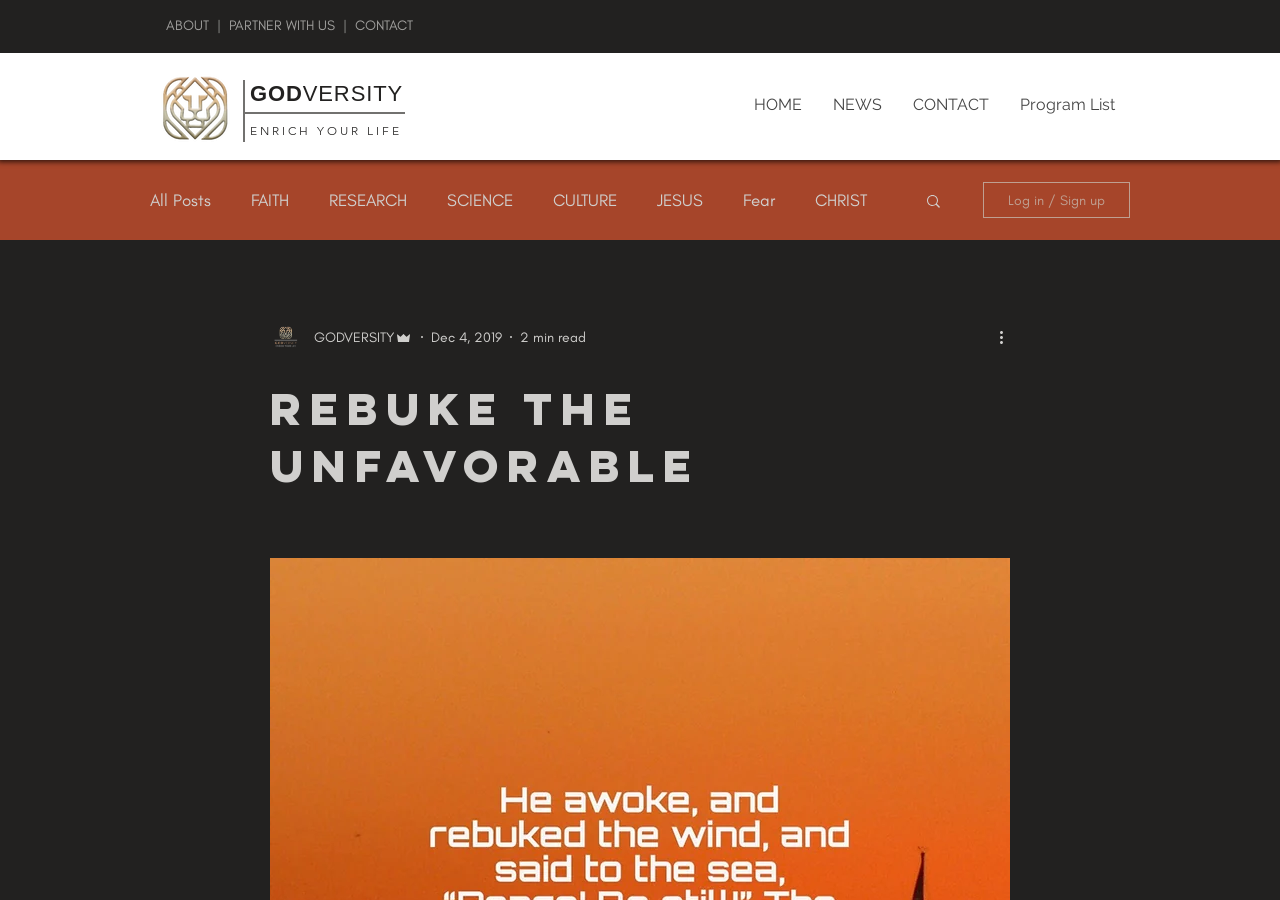Identify and provide the bounding box for the element described by: "Log in / Sign up".

[0.768, 0.202, 0.883, 0.242]